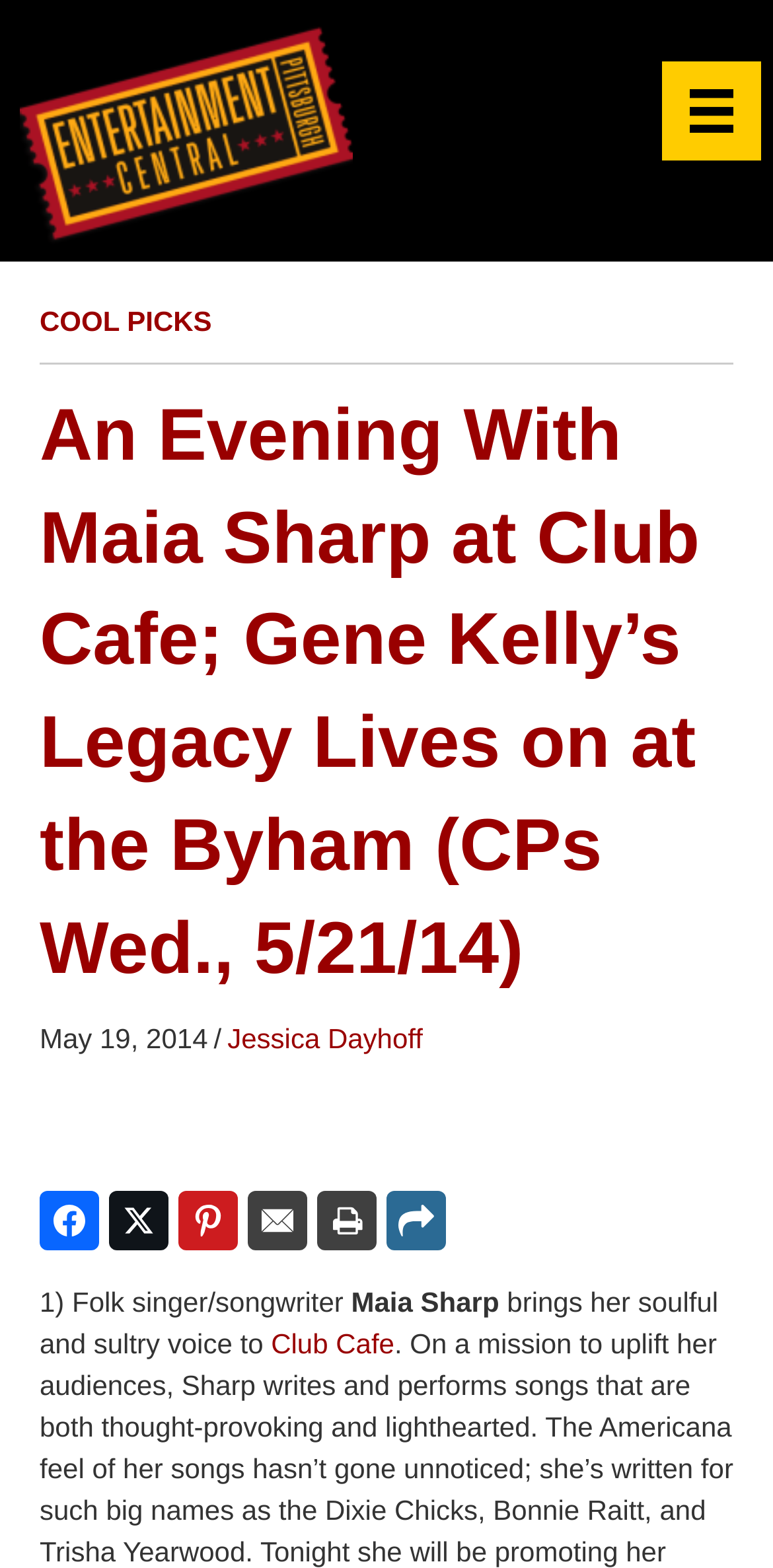Please provide a brief answer to the question using only one word or phrase: 
What is the date of the event?

May 21, 2014